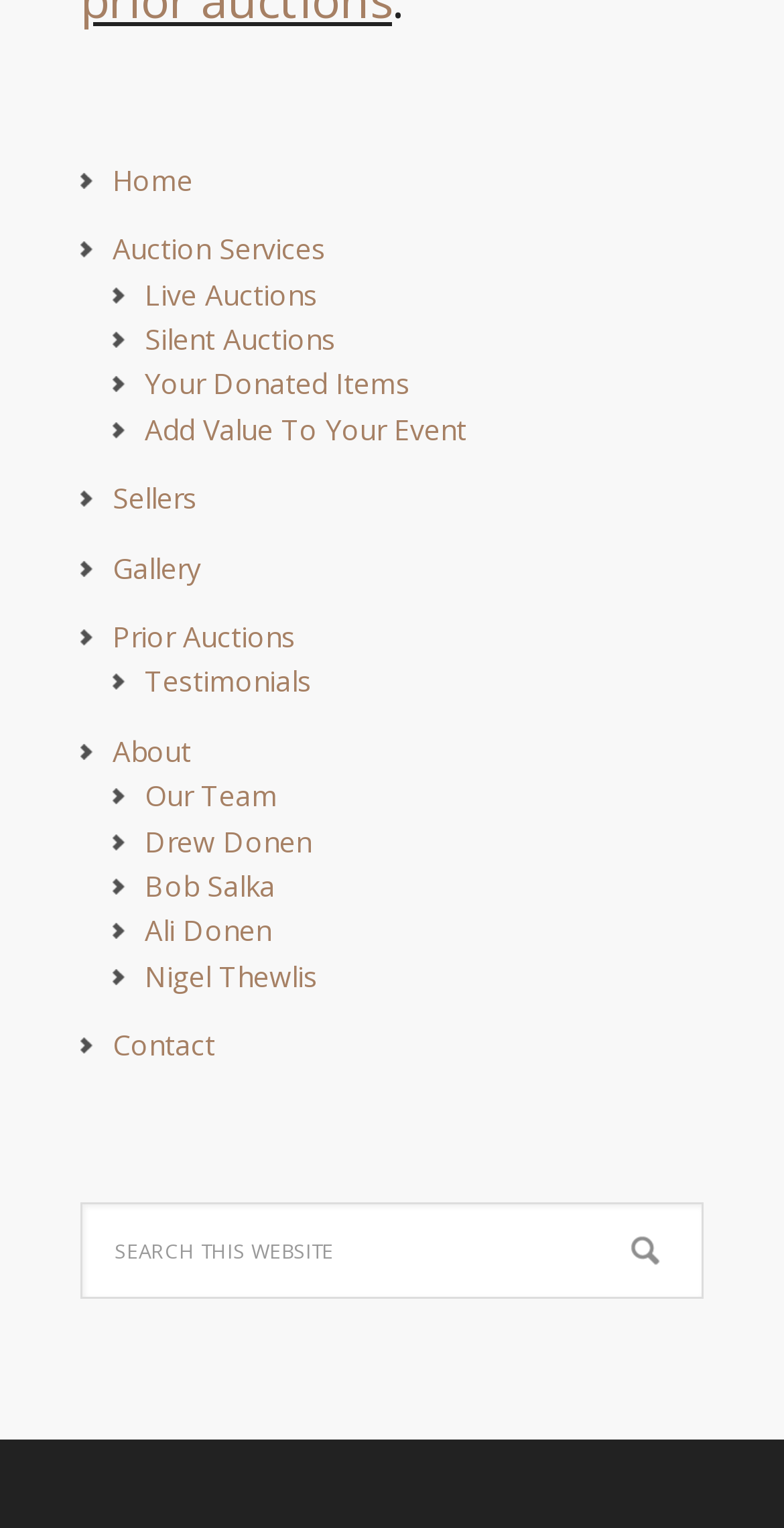Use the details in the image to answer the question thoroughly: 
What is the purpose of the search box?

The search box has a description 'Search this website' and is located at the bottom of the webpage with bounding box coordinates [0.103, 0.786, 0.897, 0.863]. This suggests that the search box is intended for searching within the website.